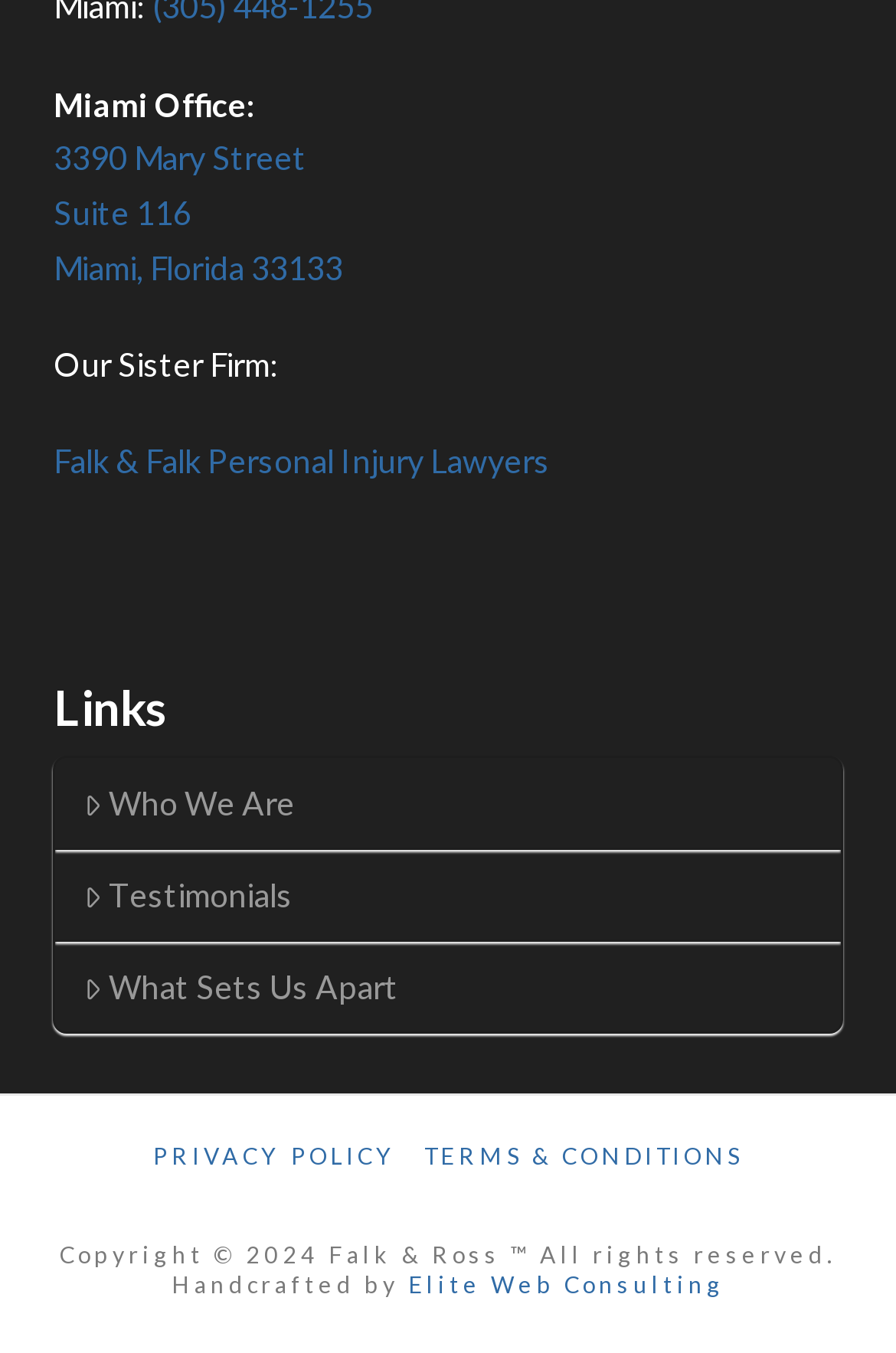What is the year of the copyright?
Please give a well-detailed answer to the question.

I found the year of the copyright by looking at the static text element with the text 'Copyright © 2024 Falk & Ross ™ All rights reserved.' located at the bottom of the page.